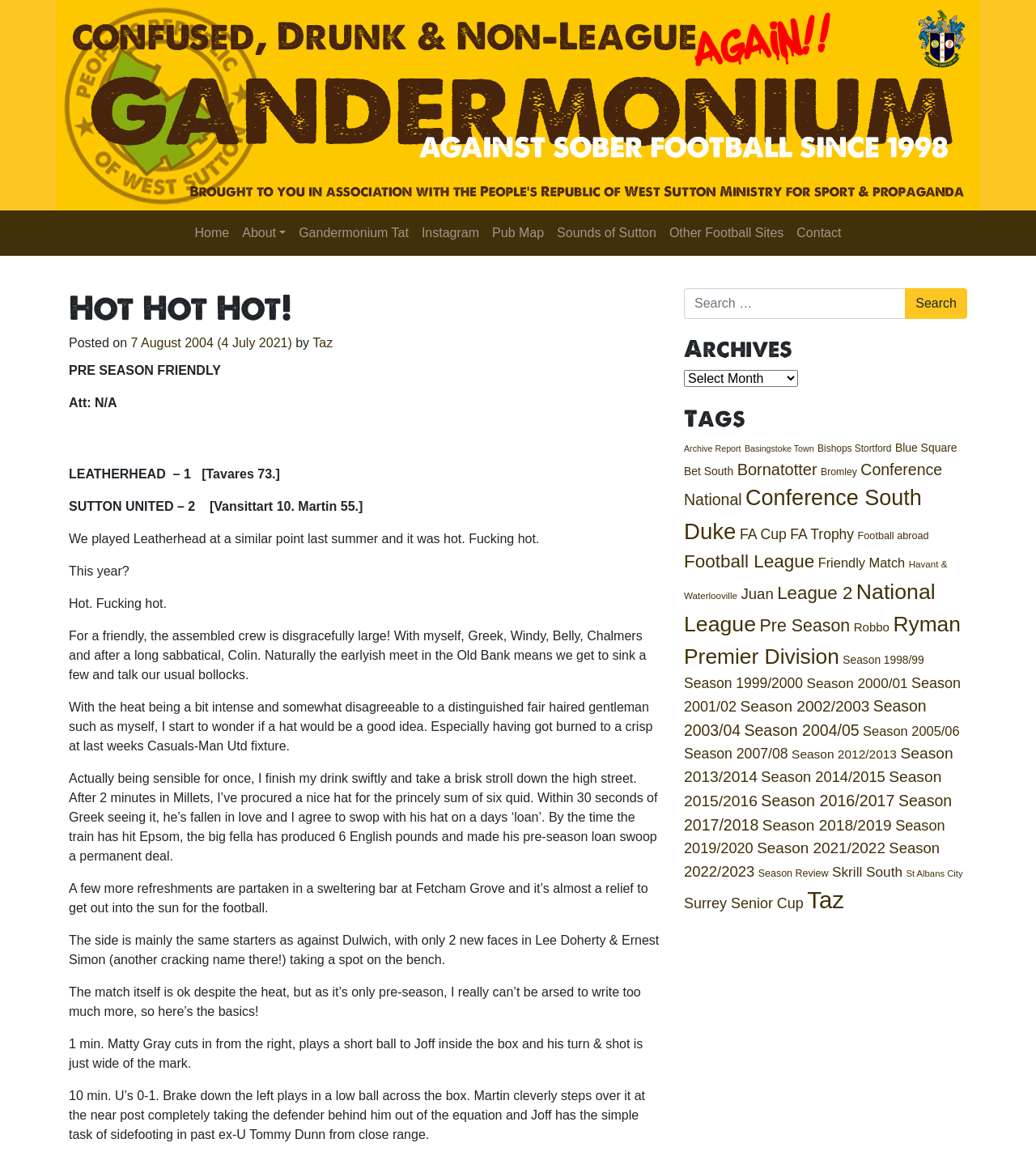Please extract and provide the main headline of the webpage.

Hot Hot Hot!